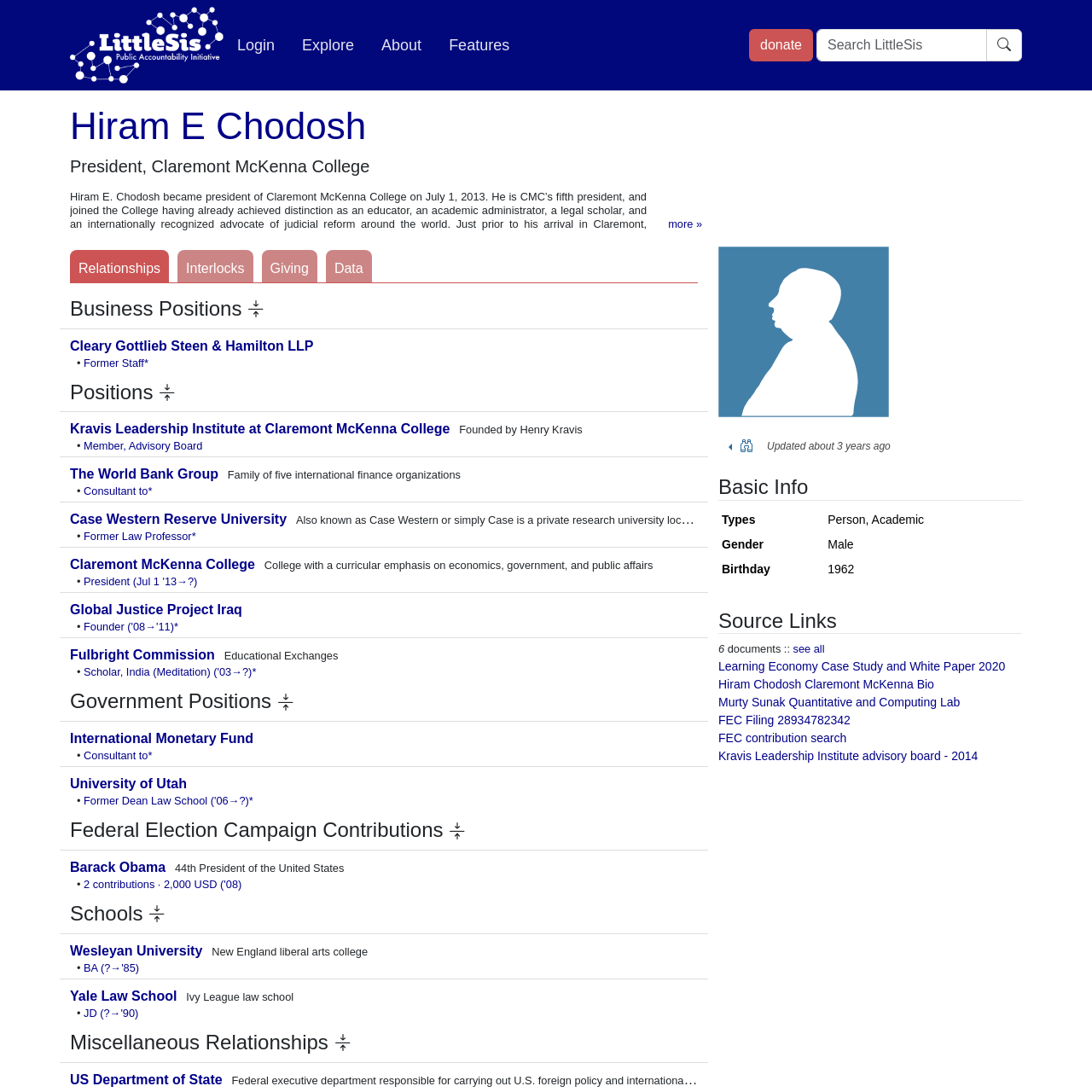What is the name of the organization where Hiram E Chodosh was a consultant?
Using the image provided, answer with just one word or phrase.

The World Bank Group